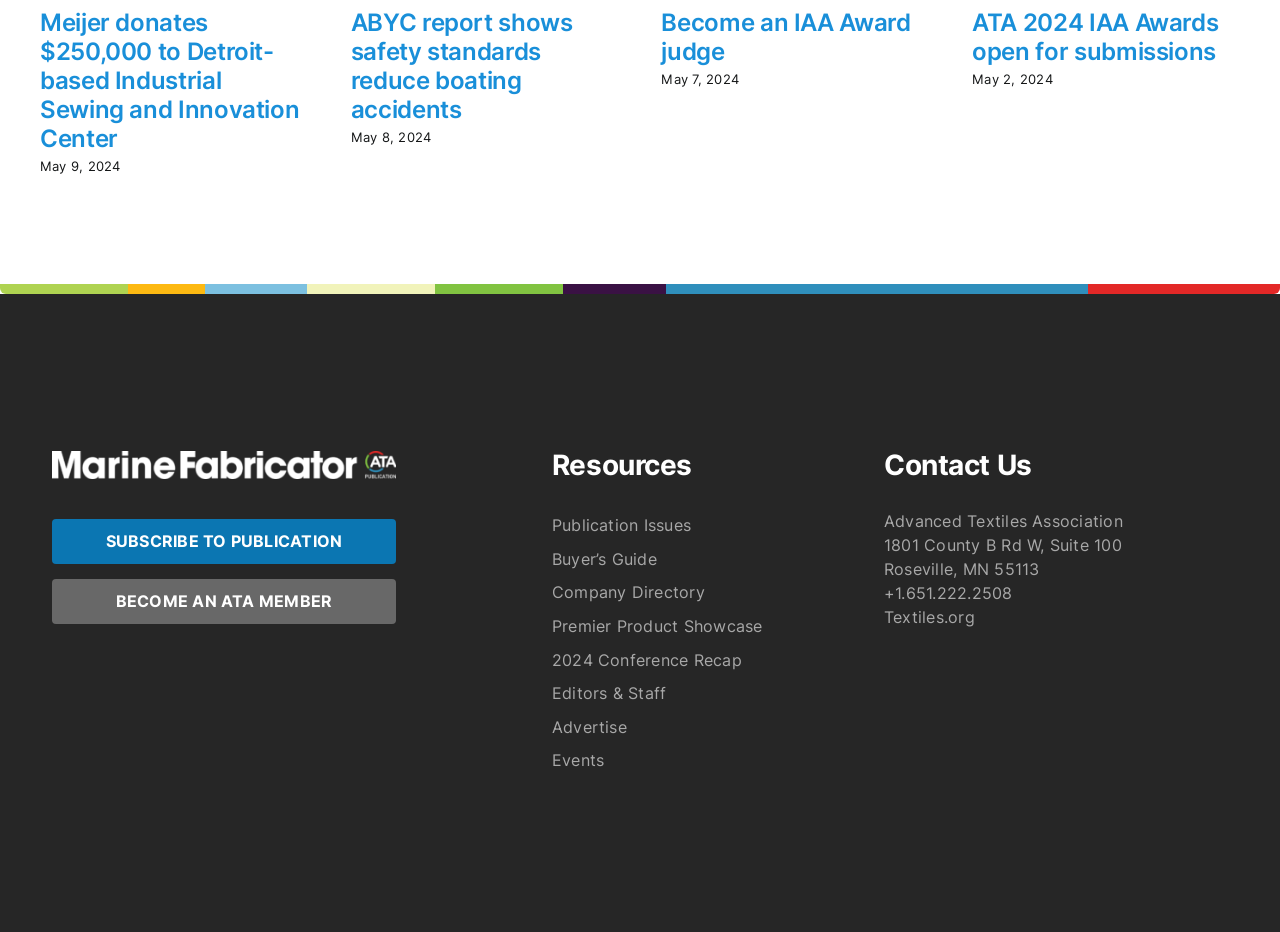Locate the bounding box coordinates of the element that should be clicked to fulfill the instruction: "View books on the Indian Subcontinent".

None